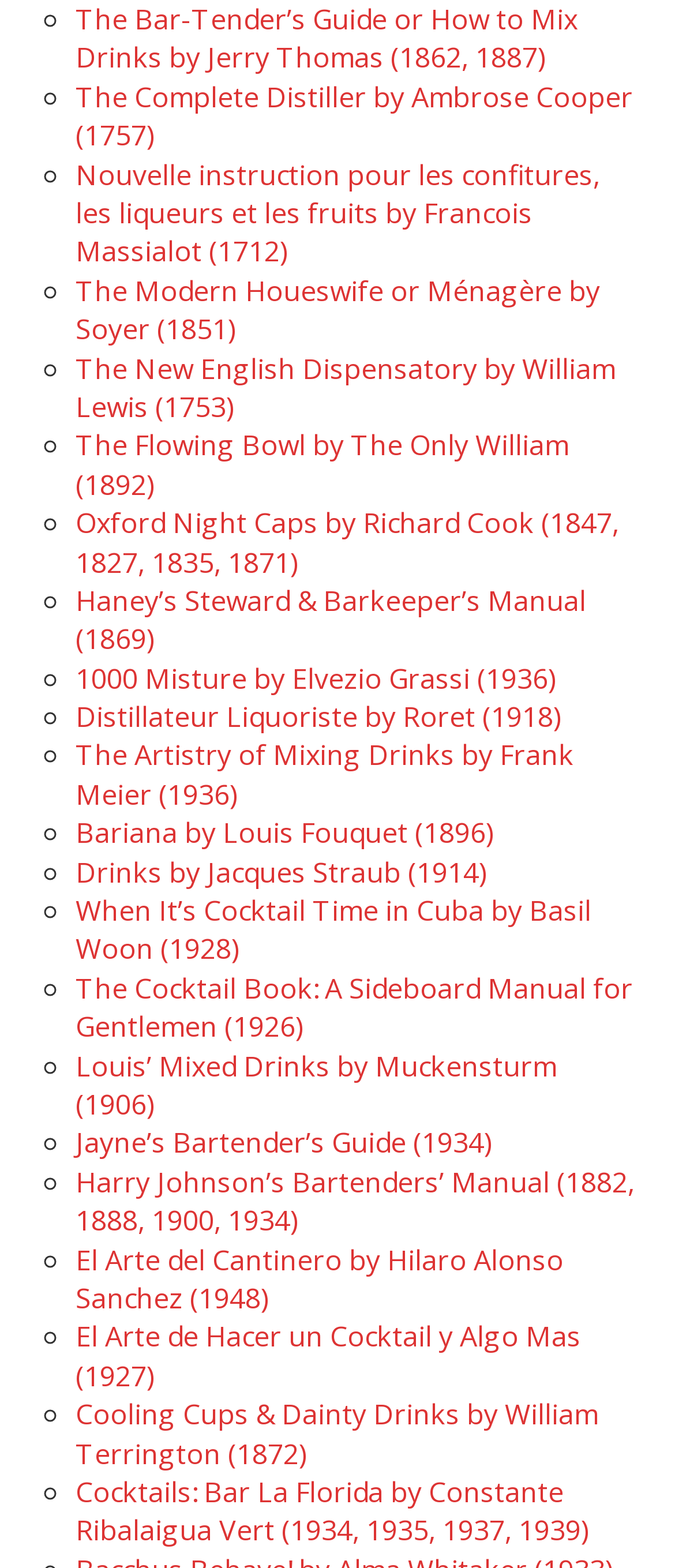Determine the coordinates of the bounding box that should be clicked to complete the instruction: "Explore The New English Dispensatory by William Lewis". The coordinates should be represented by four float numbers between 0 and 1: [left, top, right, bottom].

[0.112, 0.222, 0.912, 0.271]